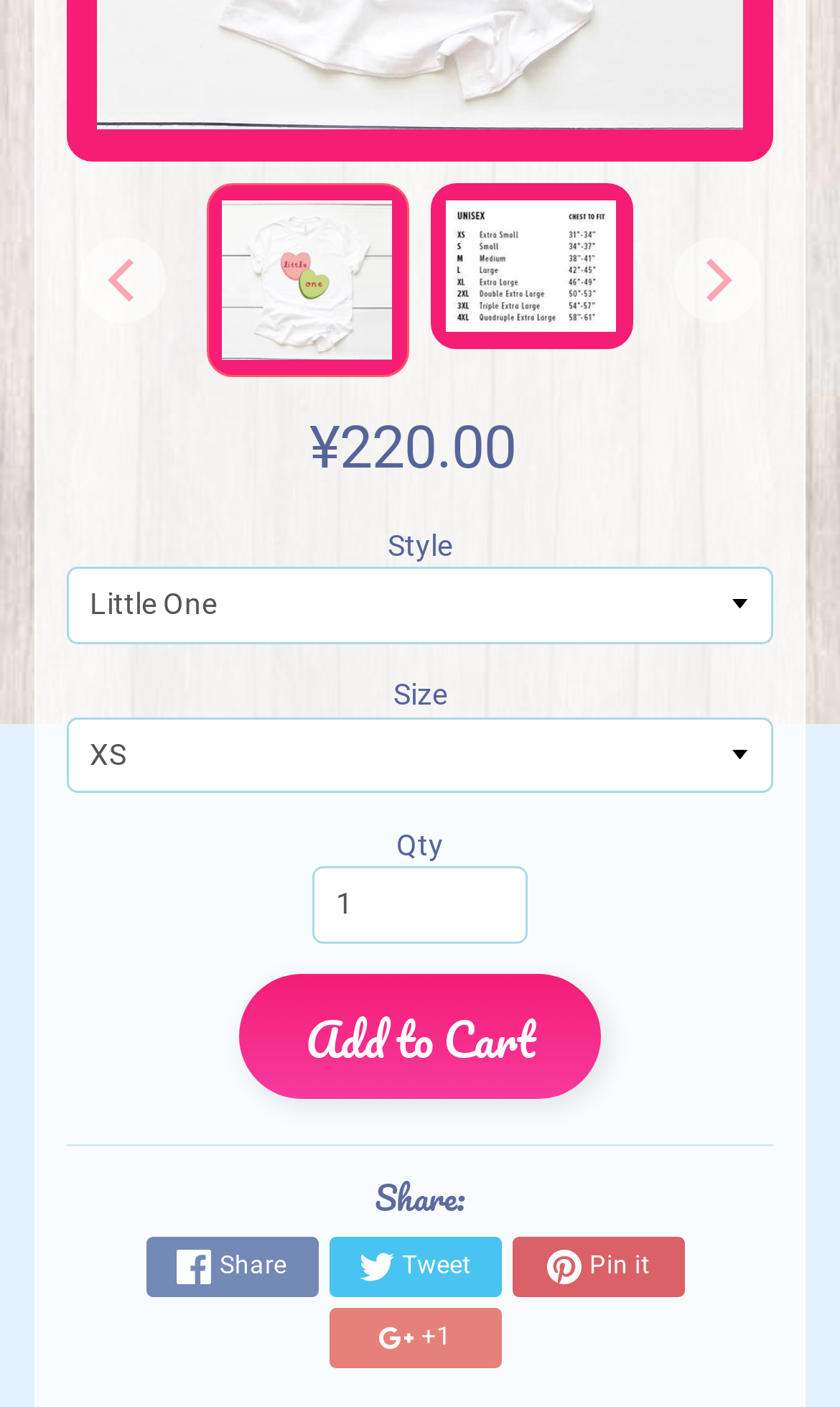What is the purpose of the button at the bottom of the page?
Answer the question with a detailed explanation, including all necessary information.

The button at the bottom of the page is used to add the product to the cart, located at [0.286, 0.692, 0.714, 0.781] with the text 'Add to Cart'.